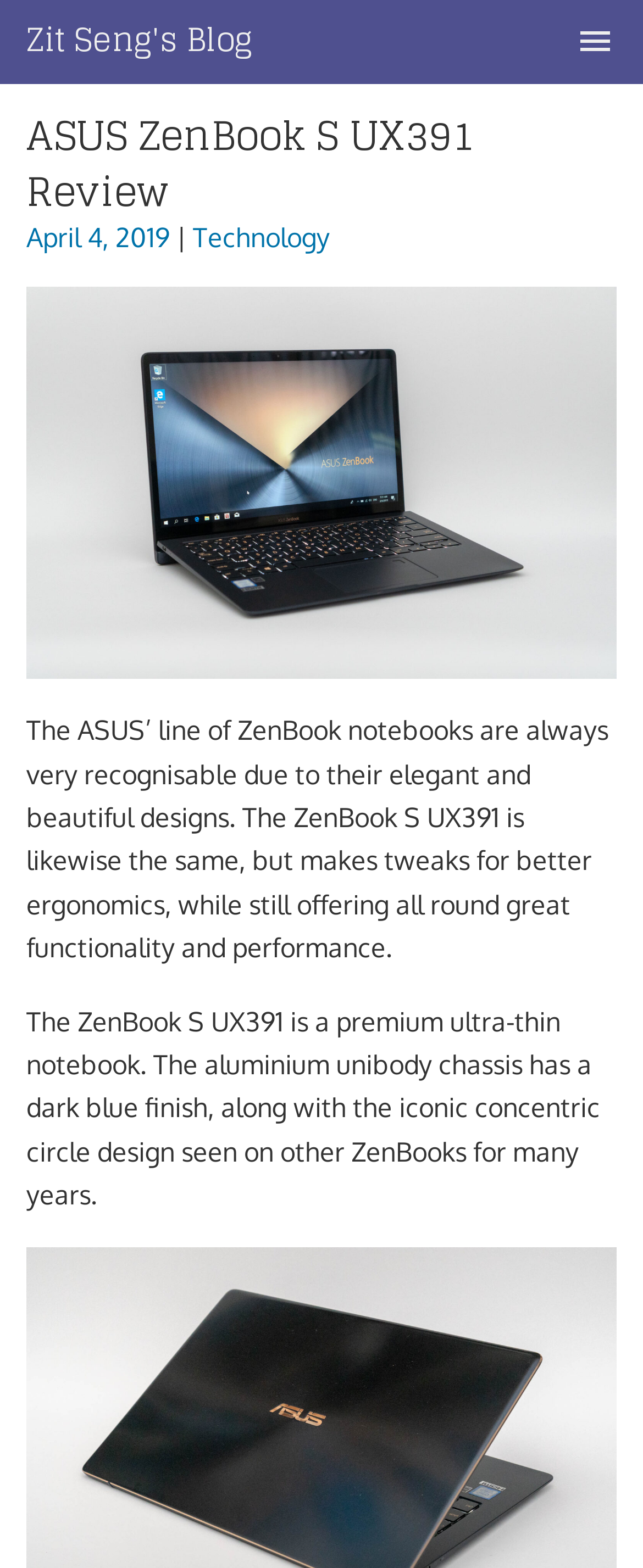Determine the main heading text of the webpage.

ASUS ZenBook S UX391 Review